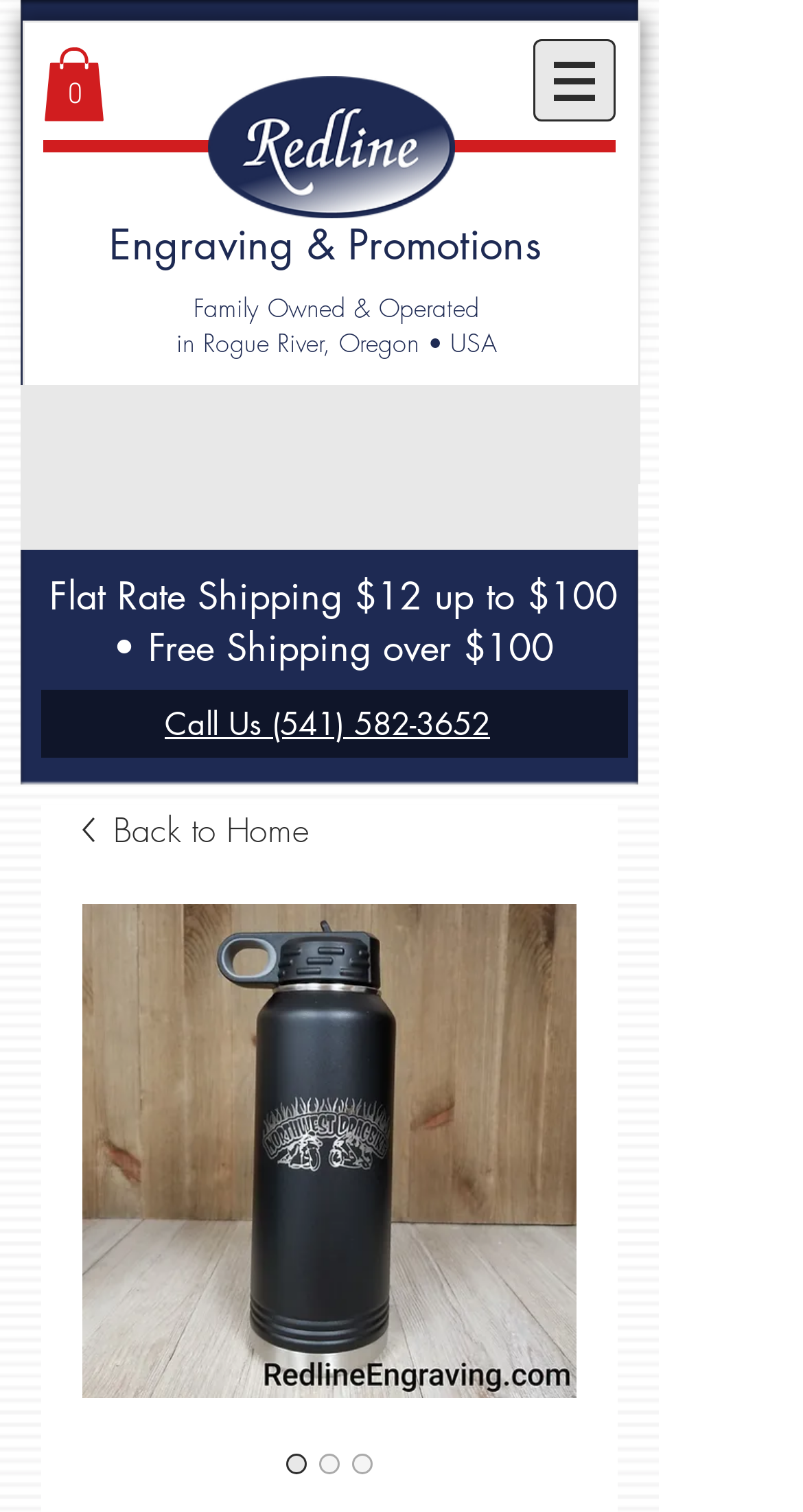What is the product name?
Using the information presented in the image, please offer a detailed response to the question.

I found the product name by looking at the image and radio buttons that say '32 oz Water Bottle with Double Sided Logo Engraving'. This indicates that the product being sold is a 32 oz water bottle with double sided logo engraving.